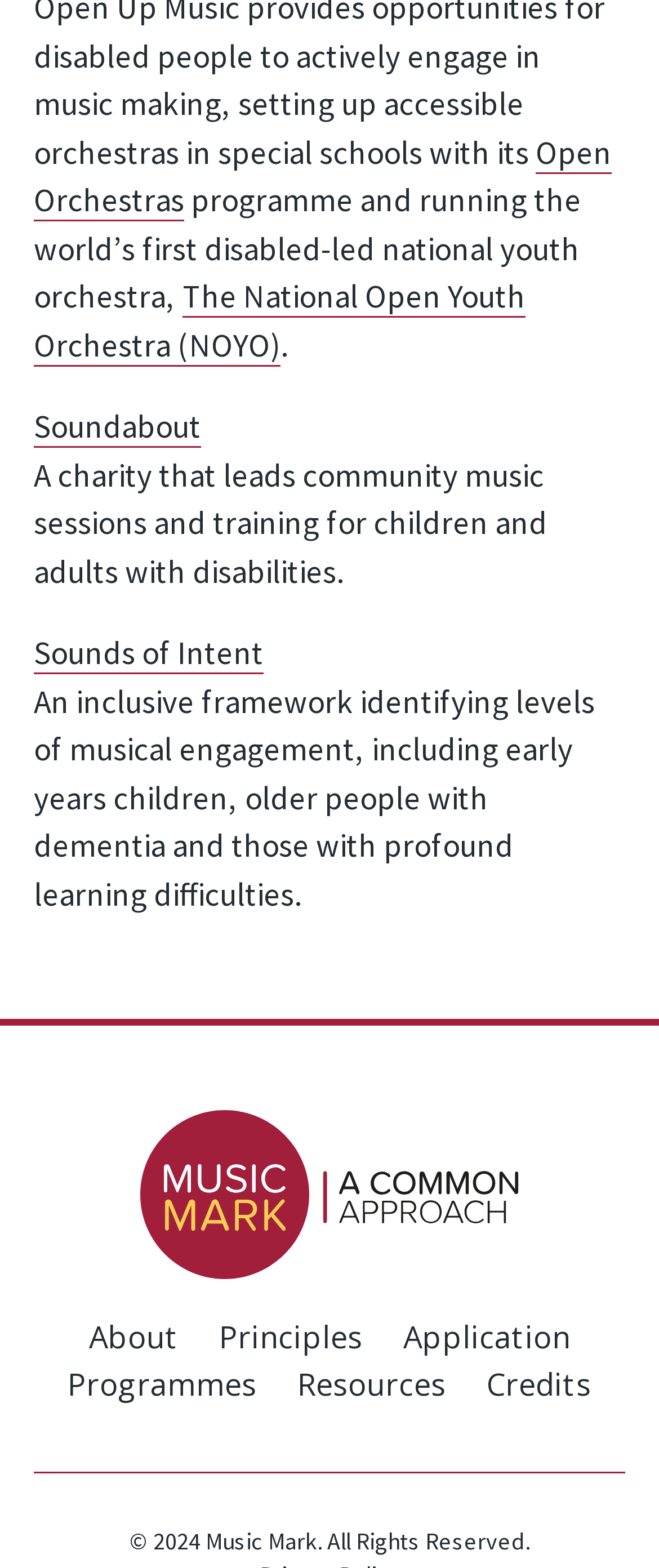Specify the bounding box coordinates for the region that must be clicked to perform the given instruction: "read about Sounds of Intent".

[0.051, 0.404, 0.4, 0.43]